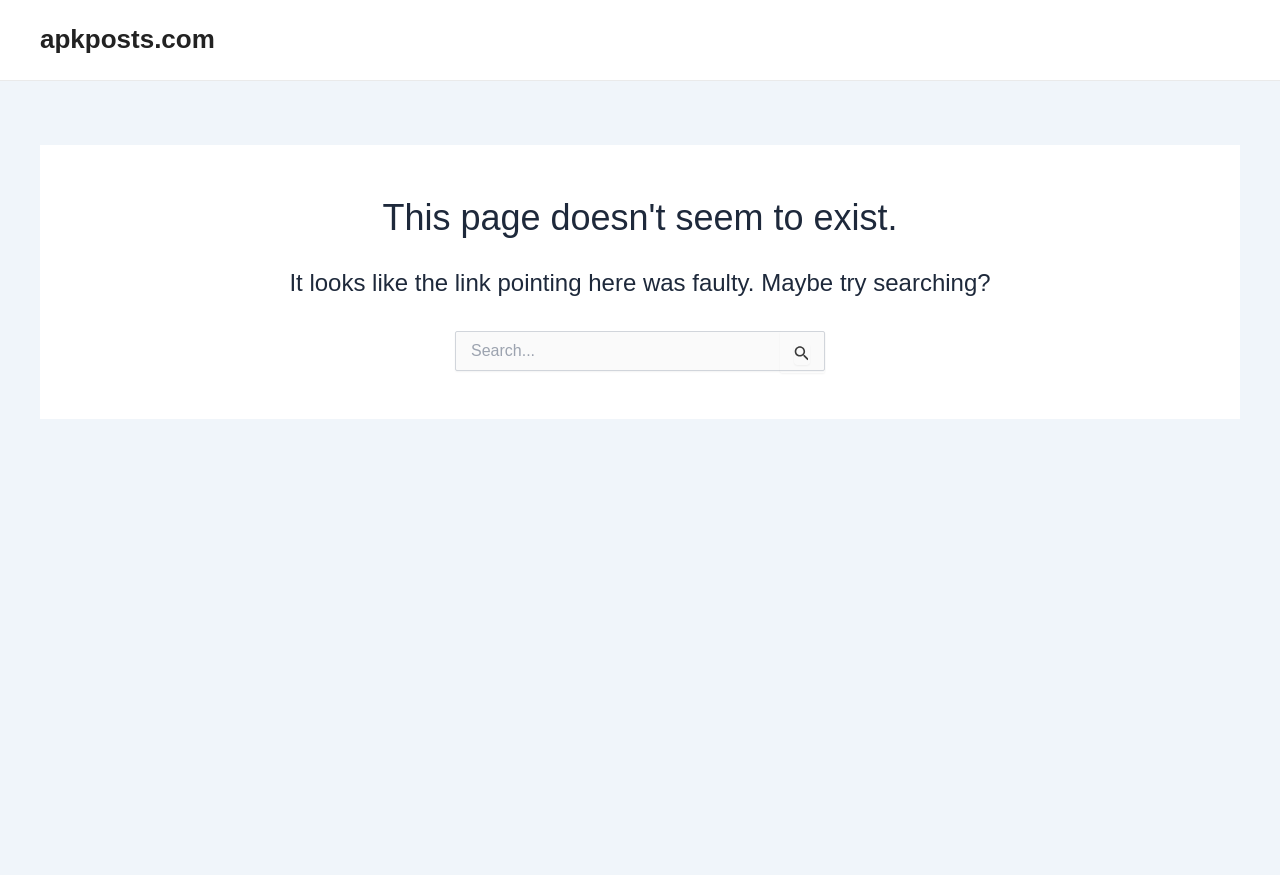Extract the bounding box coordinates of the UI element described by: "parent_node: Search for: value="Search"". The coordinates should include four float numbers ranging from 0 to 1, e.g., [left, top, right, bottom].

[0.609, 0.378, 0.645, 0.426]